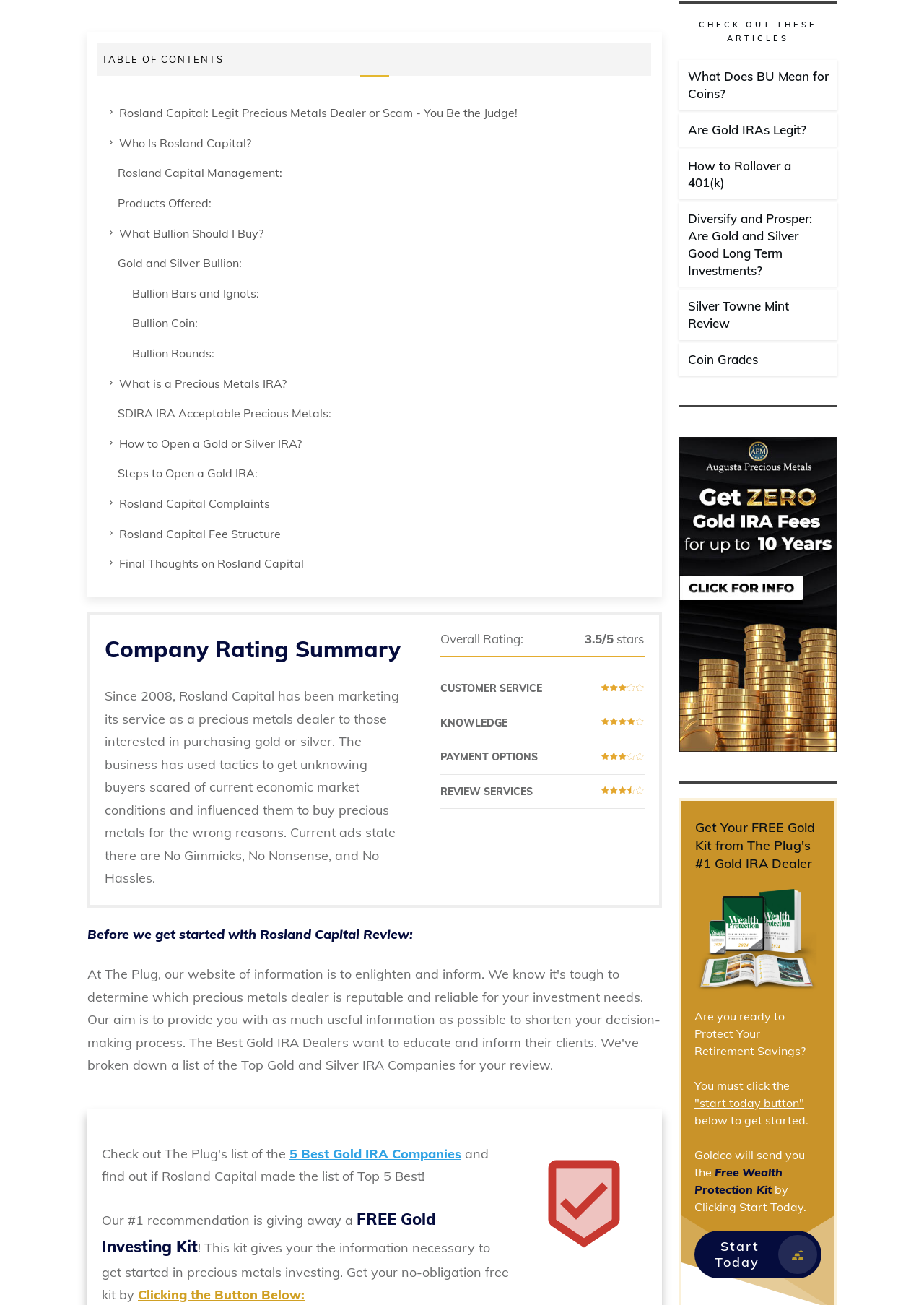Please identify the bounding box coordinates of the area that needs to be clicked to fulfill the following instruction: "Click on '5 Best Gold IRA Companies' link."

[0.313, 0.877, 0.499, 0.89]